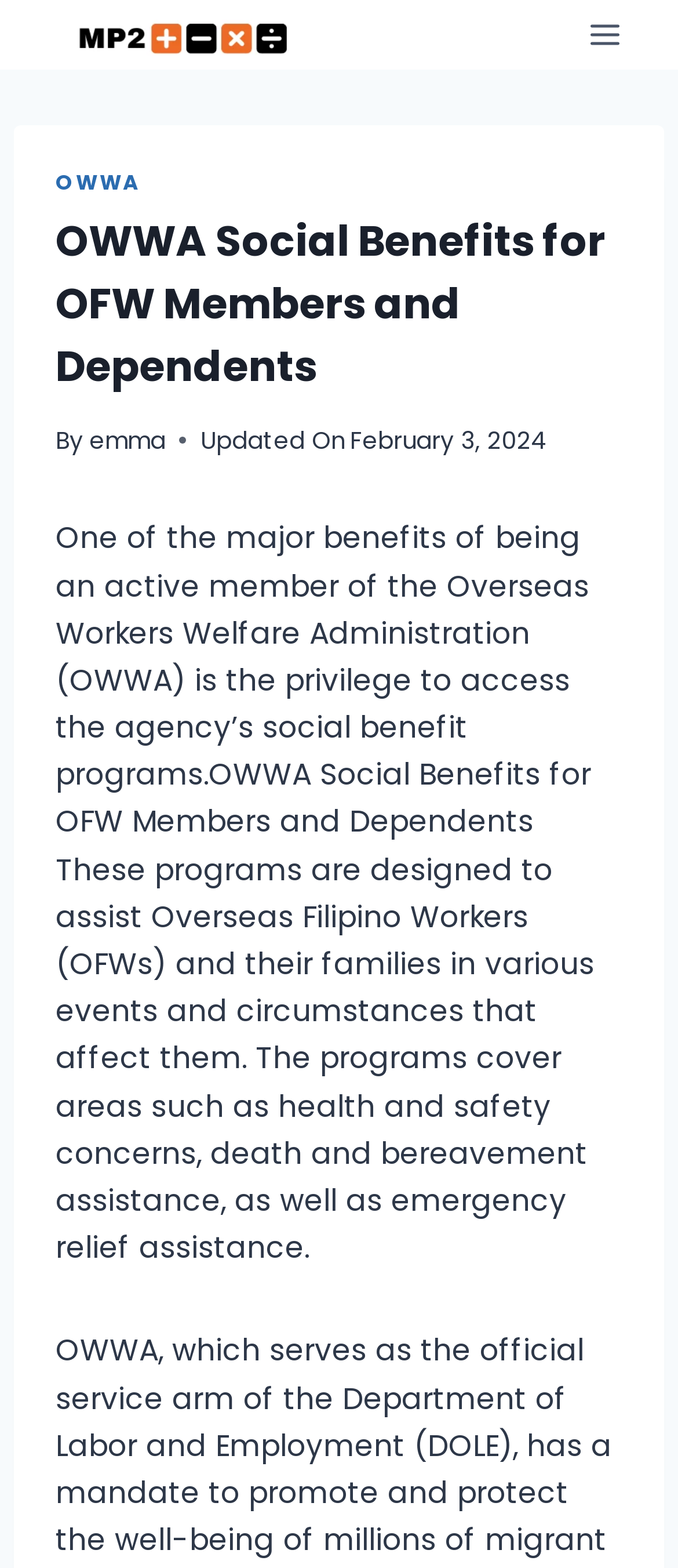Predict the bounding box coordinates of the UI element that matches this description: "Toggle Menu". The coordinates should be in the format [left, top, right, bottom] with each value between 0 and 1.

[0.844, 0.005, 0.938, 0.039]